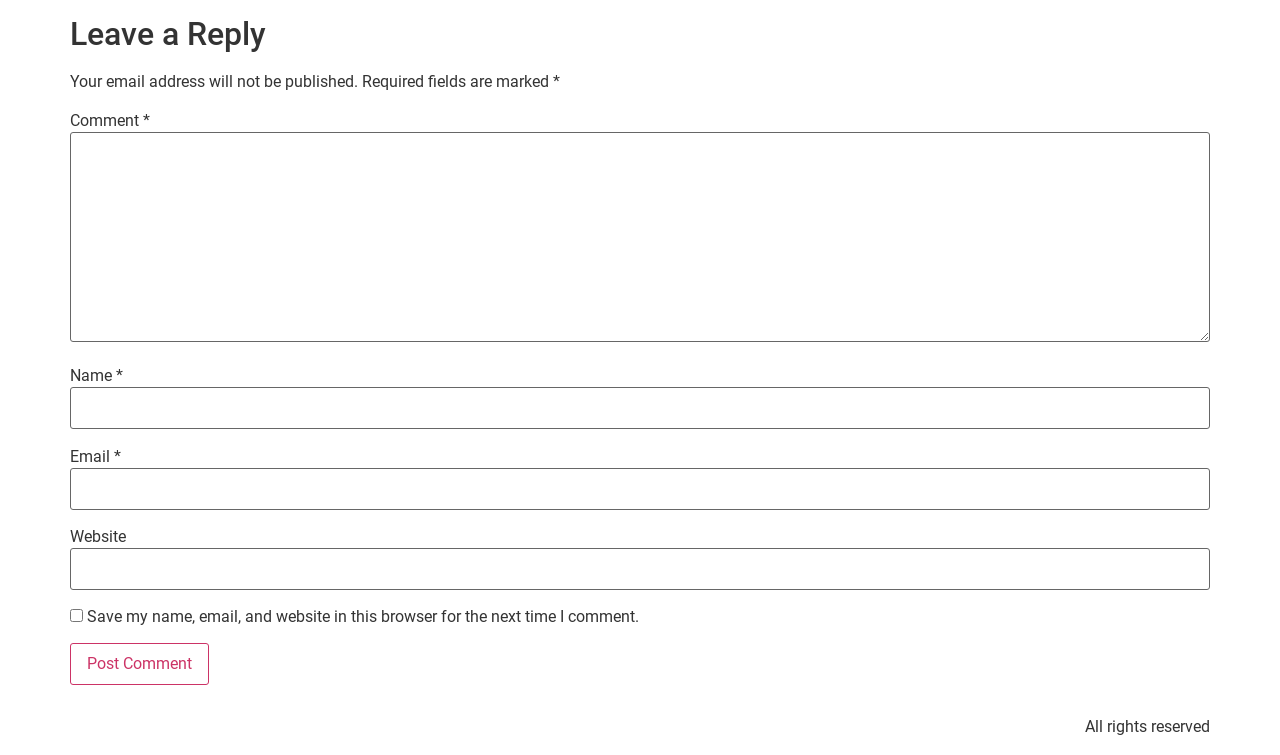Using the element description parent_node: Website name="url", predict the bounding box coordinates for the UI element. Provide the coordinates in (top-left x, top-left y, bottom-right x, bottom-right y) format with values ranging from 0 to 1.

[0.055, 0.726, 0.945, 0.782]